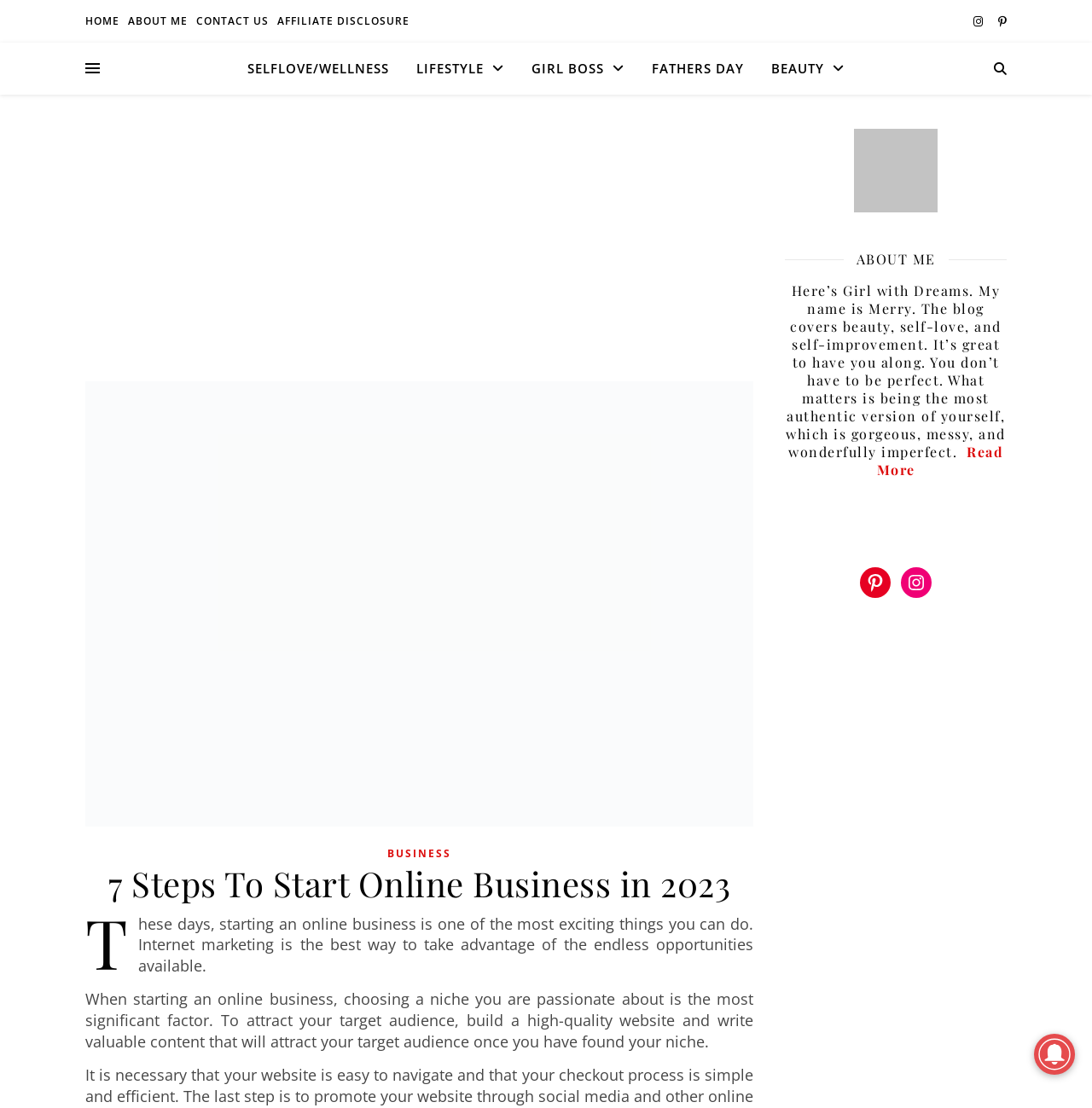Please find and report the bounding box coordinates of the element to click in order to perform the following action: "View the Start Business online image". The coordinates should be expressed as four float numbers between 0 and 1, in the format [left, top, right, bottom].

[0.078, 0.344, 0.69, 0.746]